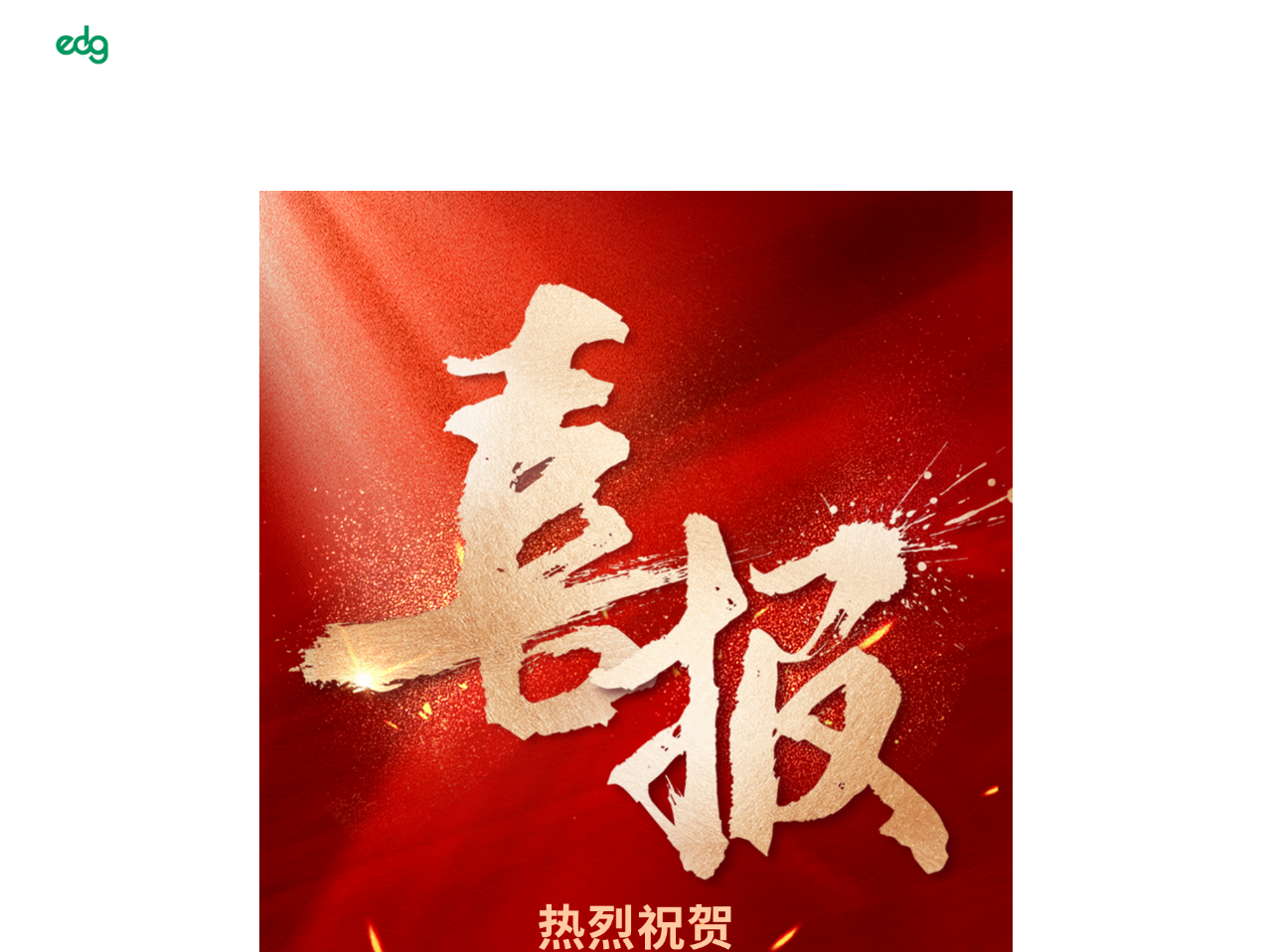How many language options are available?
Offer a detailed and exhaustive answer to the question.

I noticed that there are two language options at the top right corner of the page, 'English' (implied by the absence of a language label) and '中文'.